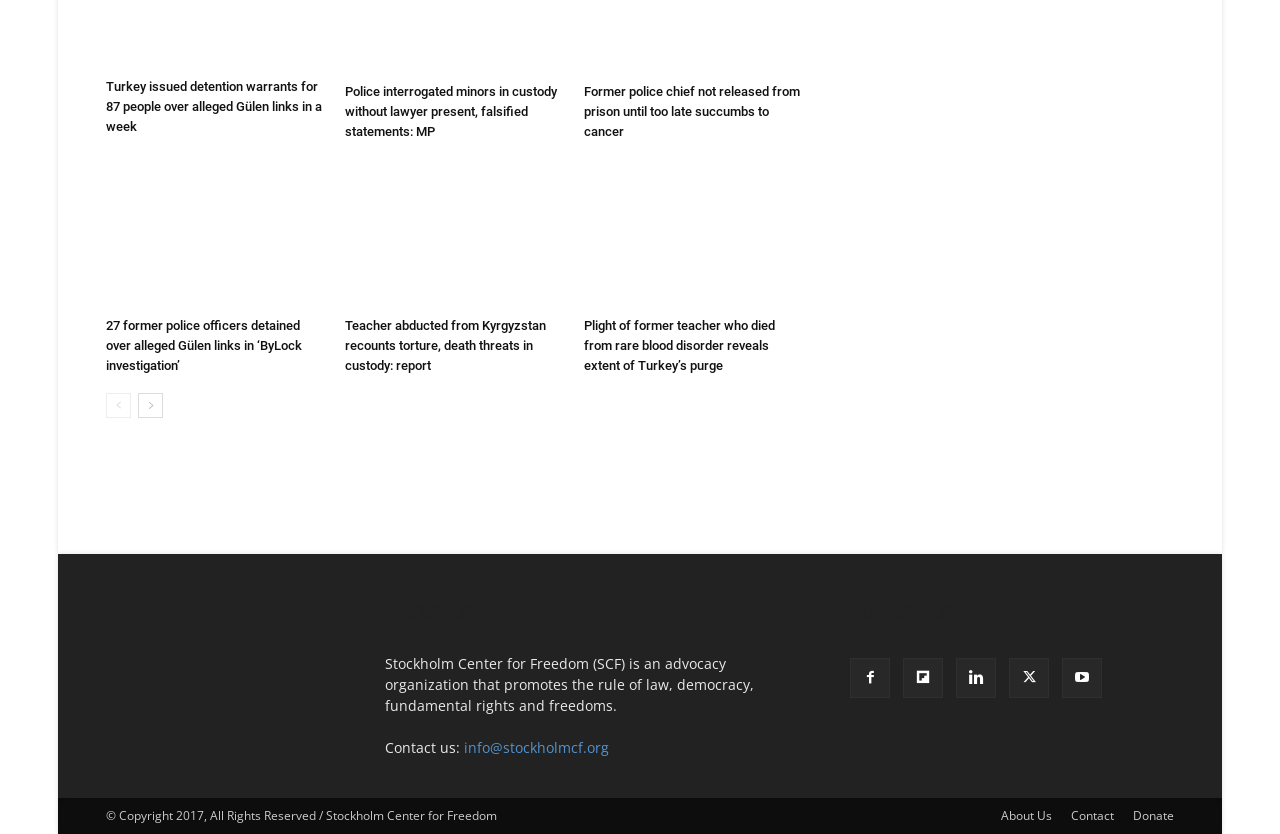Please identify the bounding box coordinates of the element's region that I should click in order to complete the following instruction: "Read news about Turkey issuing detention warrants". The bounding box coordinates consist of four float numbers between 0 and 1, i.e., [left, top, right, bottom].

[0.083, 0.092, 0.253, 0.164]